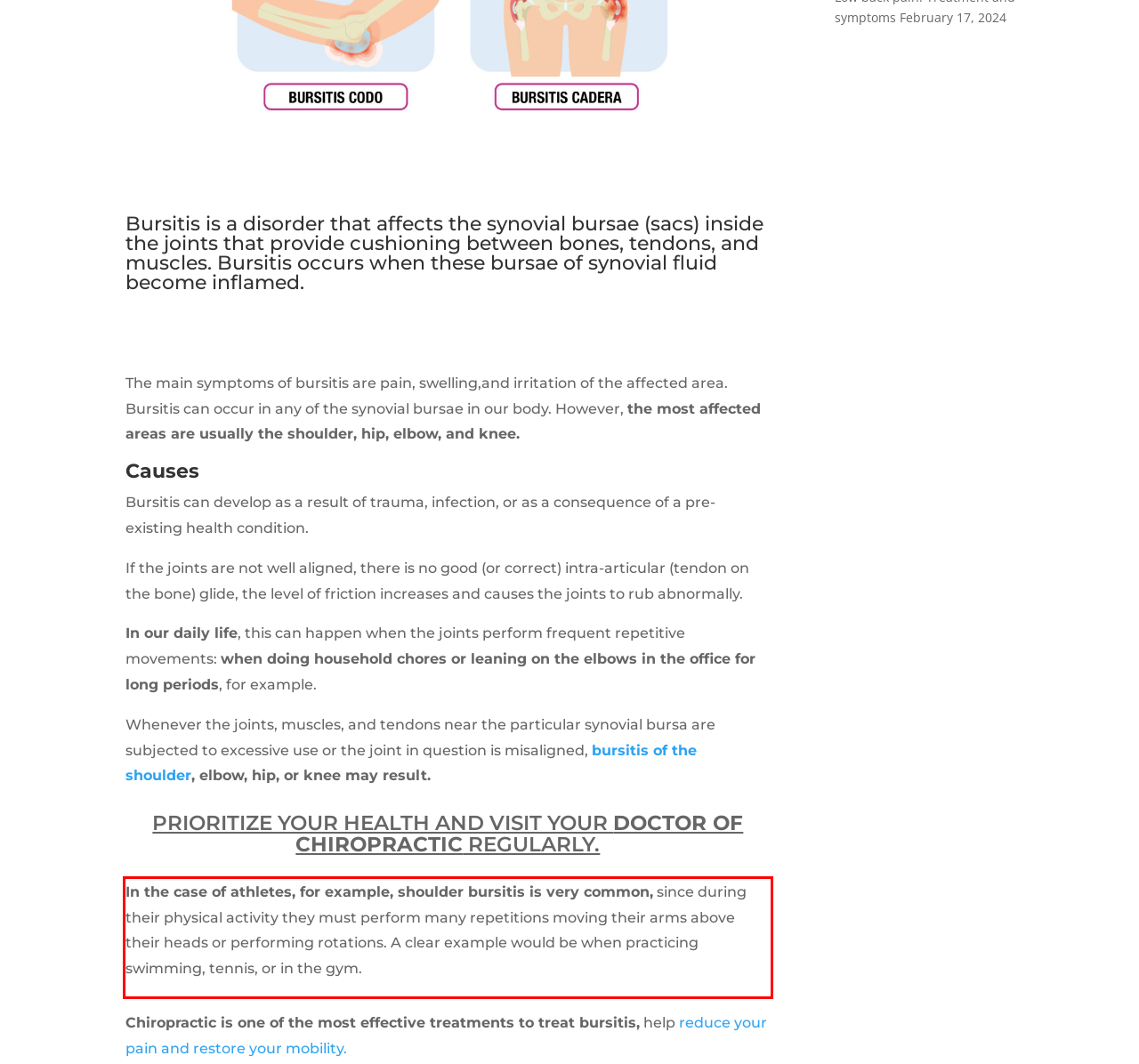From the provided screenshot, extract the text content that is enclosed within the red bounding box.

In the case of athletes, for example, shoulder bursitis is very common, since during their physical activity they must perform many repetitions moving their arms above their heads or performing rotations. A clear example would be when practicing swimming, tennis, or in the gym.